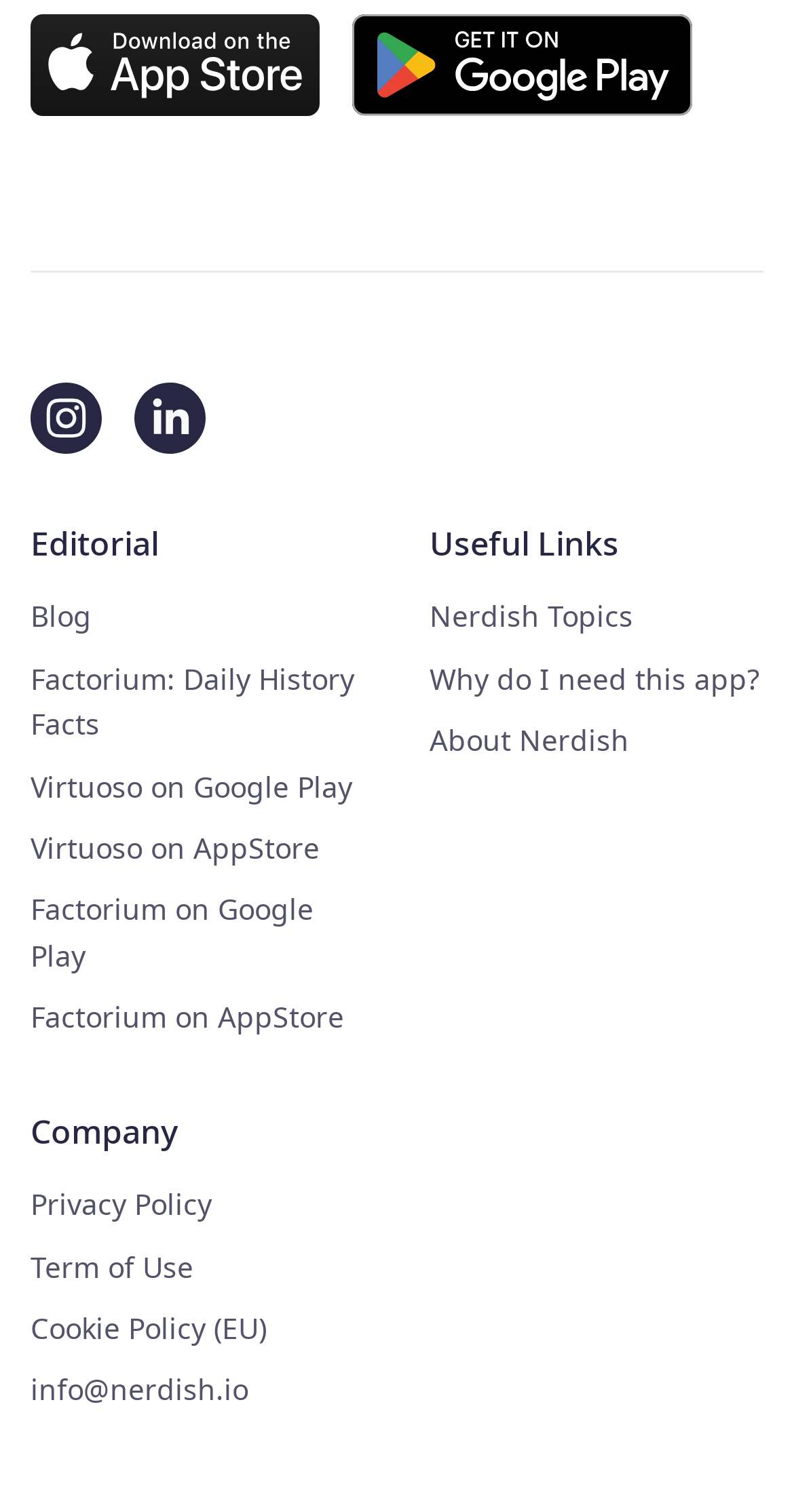Highlight the bounding box coordinates of the region I should click on to meet the following instruction: "send an email to info@nerdish.io".

[0.038, 0.906, 0.313, 0.932]